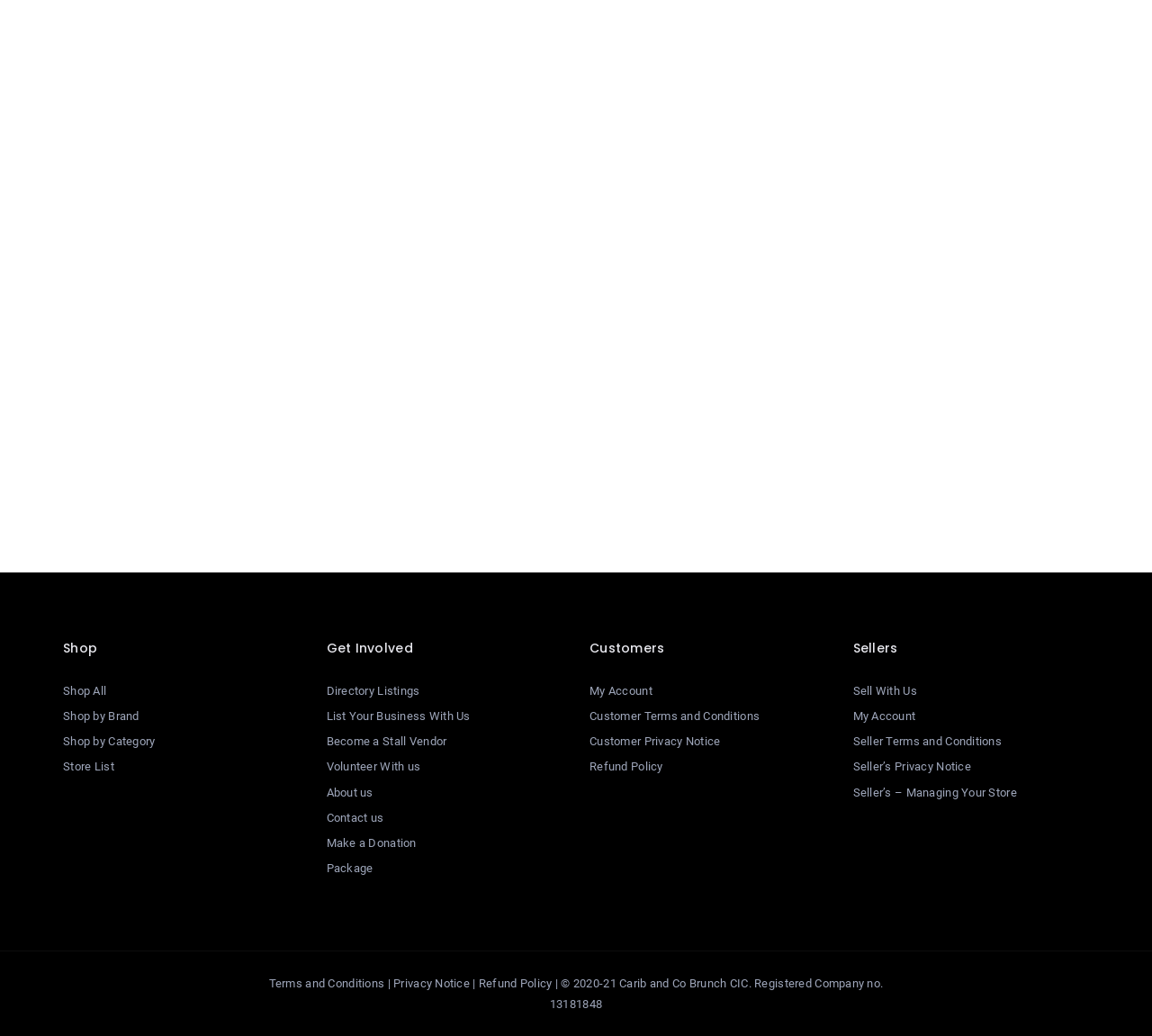Look at the image and write a detailed answer to the question: 
What is the 'My Account' link for?

The 'My Account' link is located under both the 'Customers' and 'Sellers' headings, suggesting that it provides a way for customers and sellers to manage their accounts on the website. This could include features such as order tracking, profile management, and payment information.